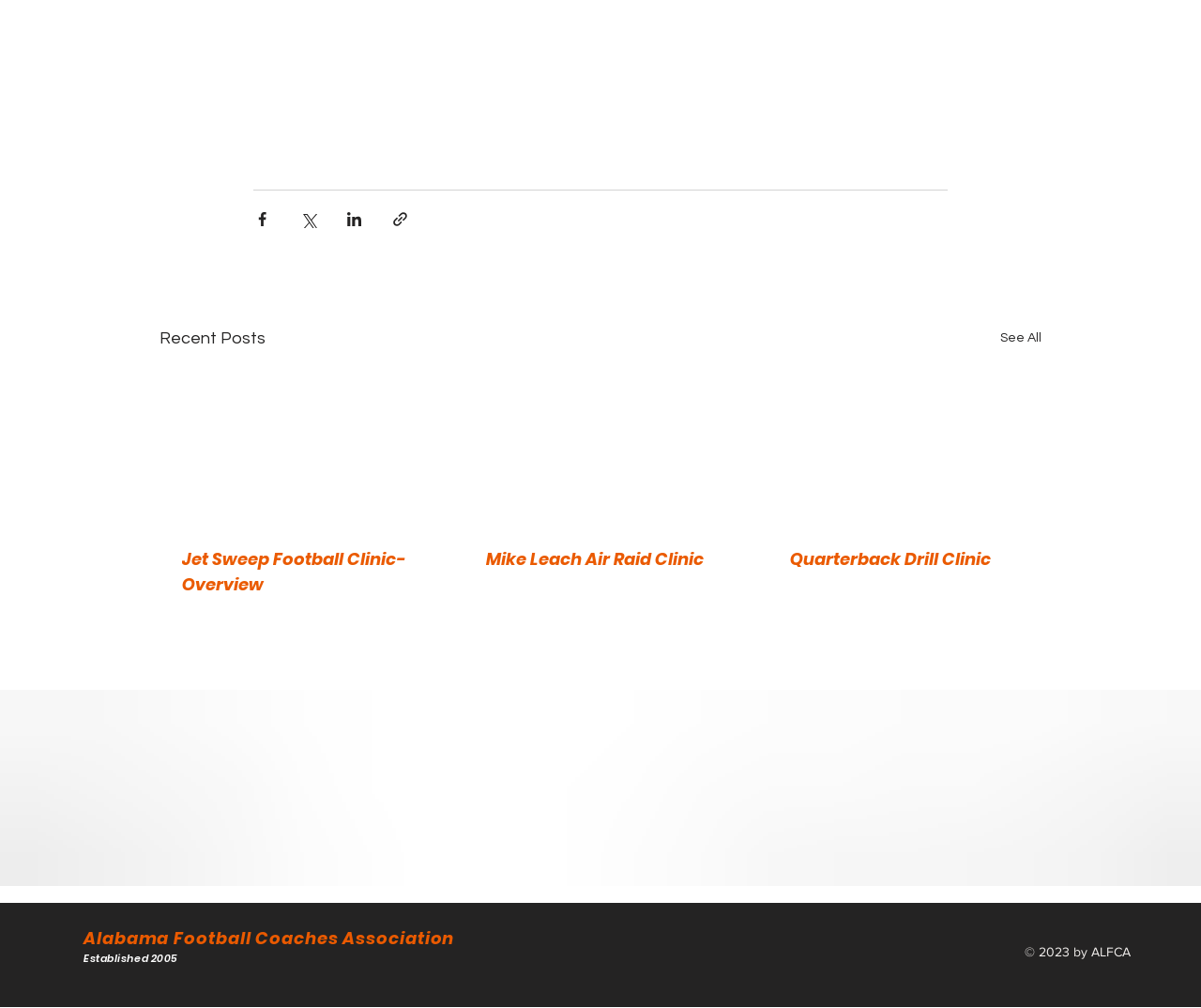Reply to the question below using a single word or brief phrase:
What is the name of the organization?

Alabama Football Coaches Association